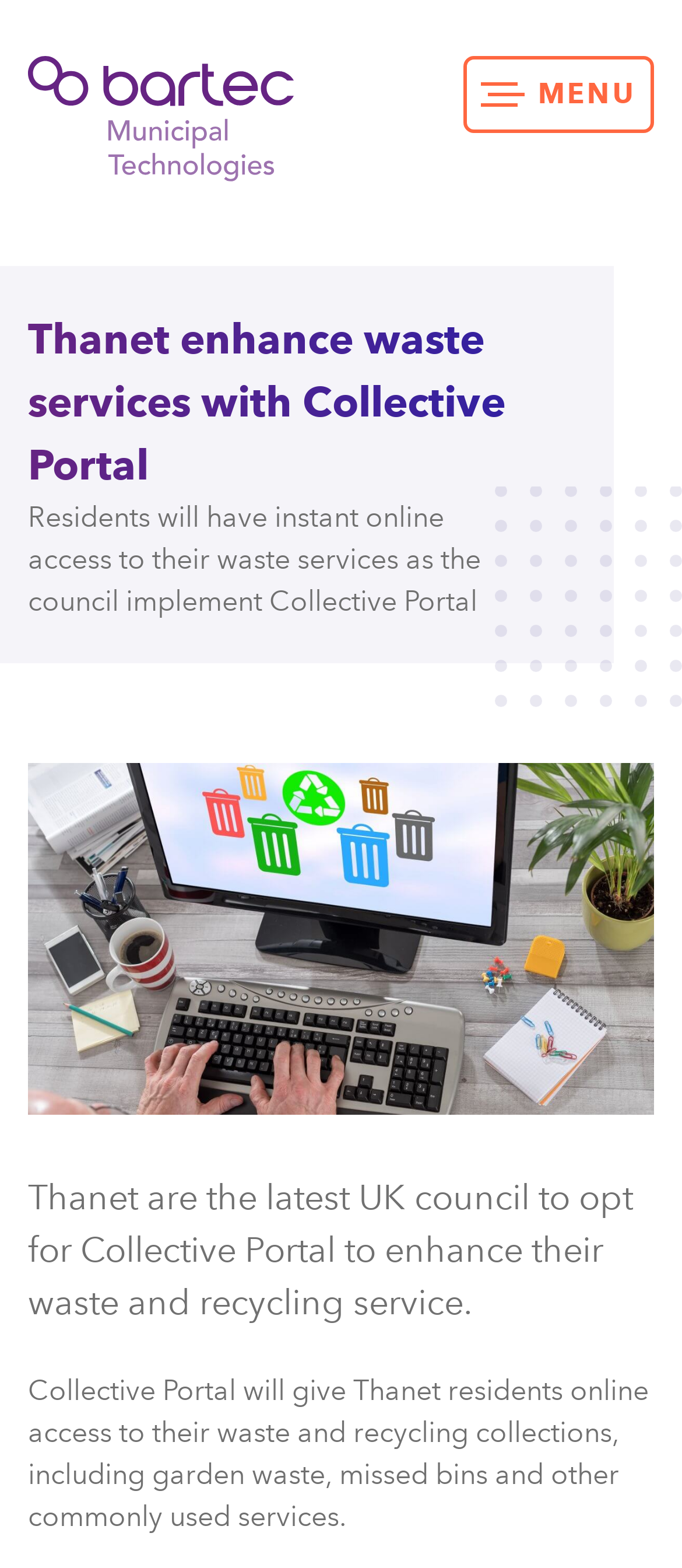What is the name of the technology company mentioned?
Your answer should be a single word or phrase derived from the screenshot.

Bartec Municipal Technologies